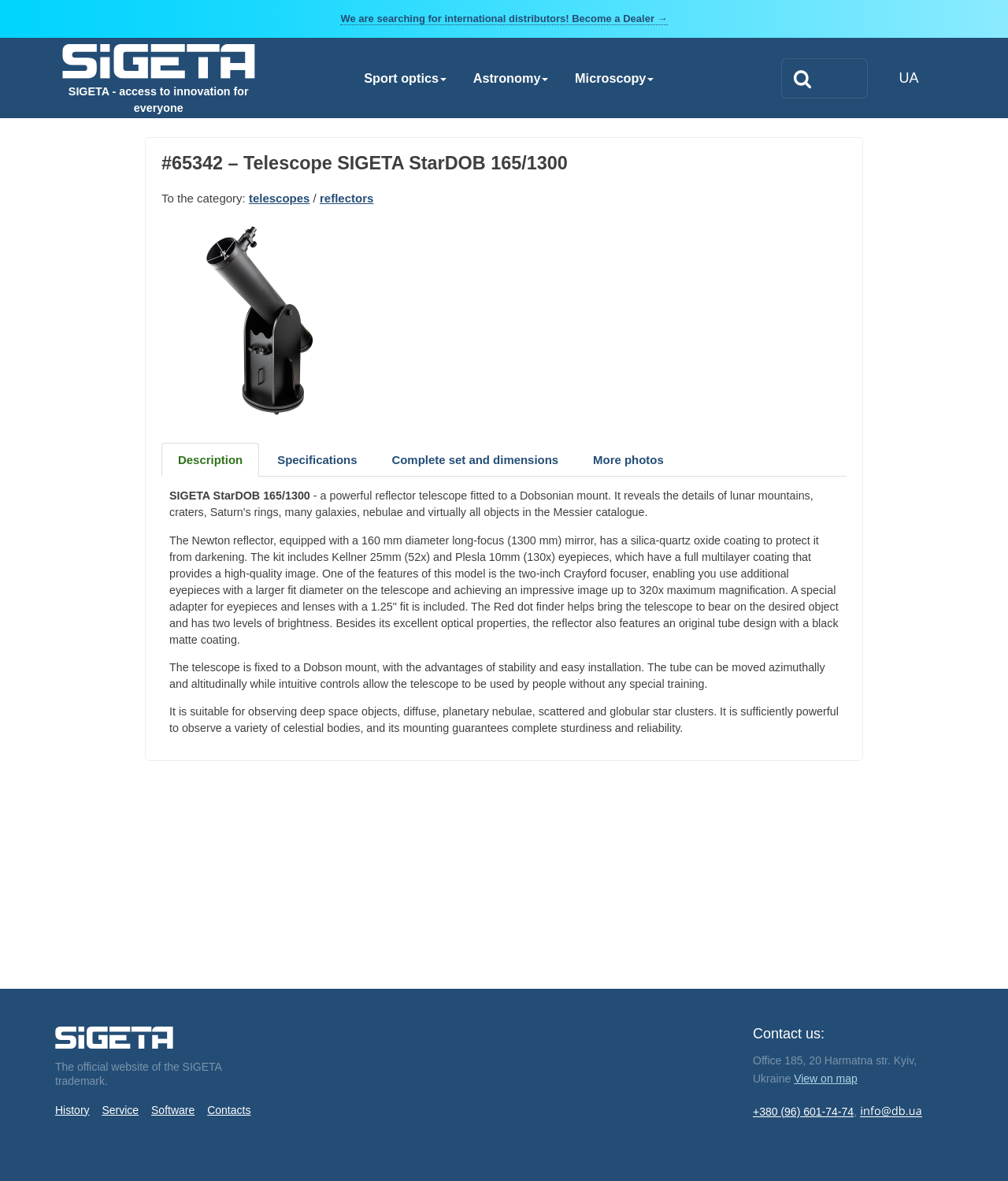Determine the bounding box coordinates for the UI element described. Format the coordinates as (top-left x, top-left y, bottom-right x, bottom-right y) and ensure all values are between 0 and 1. Element description: Ganea Vasile

None